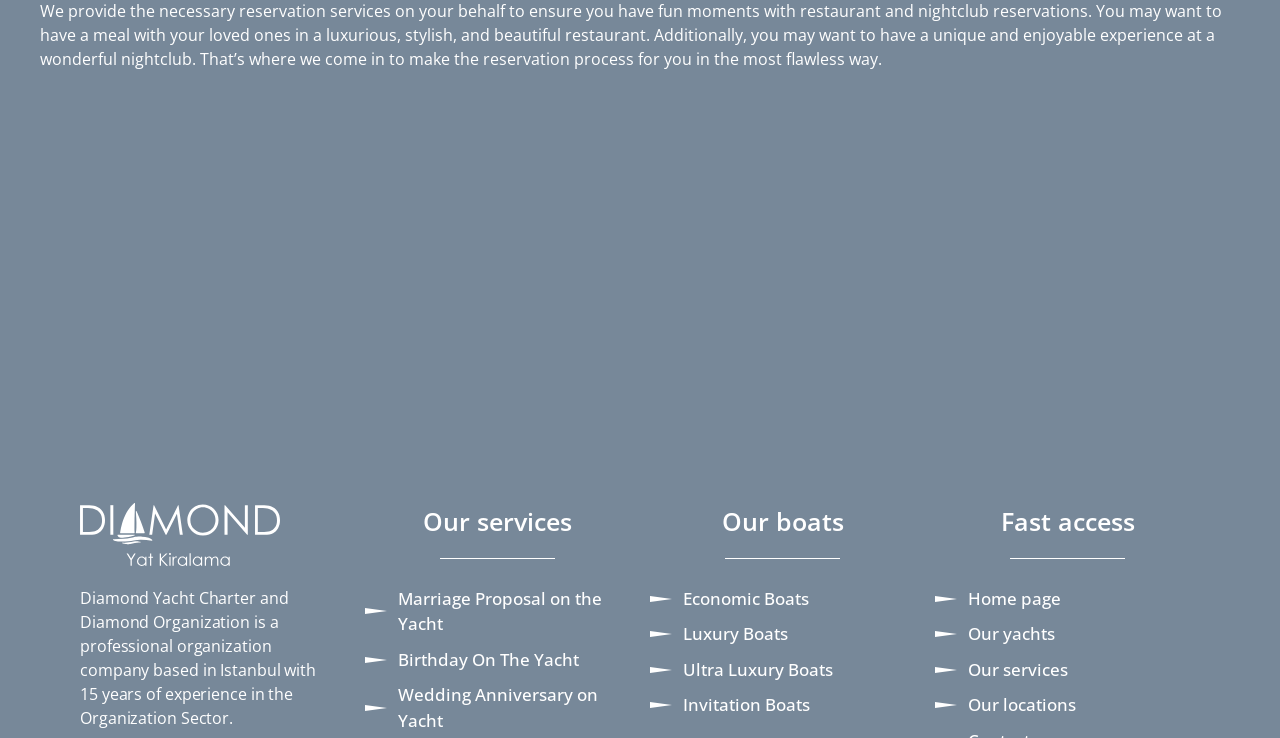Pinpoint the bounding box coordinates of the clickable area necessary to execute the following instruction: "Learn about Our services". The coordinates should be given as four float numbers between 0 and 1, namely [left, top, right, bottom].

[0.33, 0.683, 0.447, 0.729]